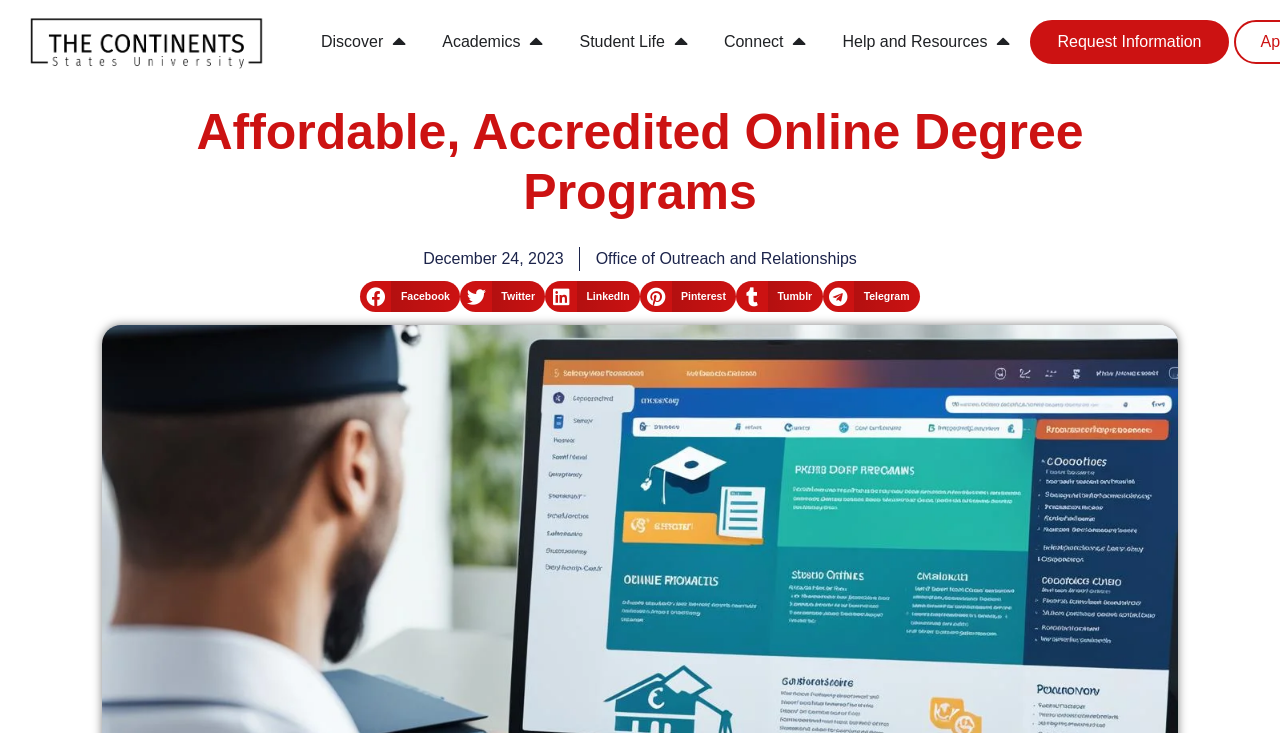What is the main heading displayed on the webpage? Please provide the text.

Affordable, Accredited Online Degree Programs